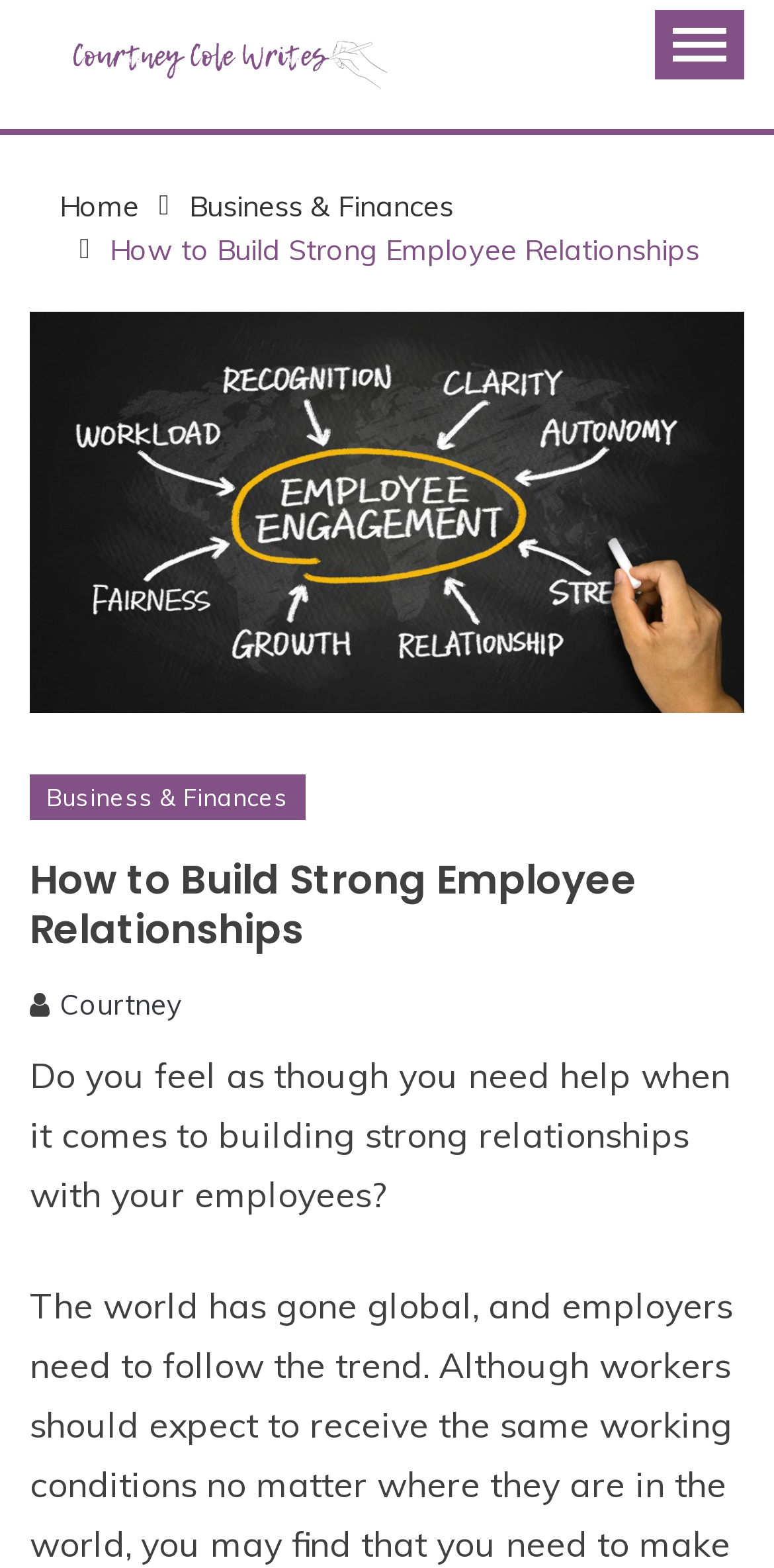Pinpoint the bounding box coordinates of the area that should be clicked to complete the following instruction: "Read about 'History'". The coordinates must be given as four float numbers between 0 and 1, i.e., [left, top, right, bottom].

None